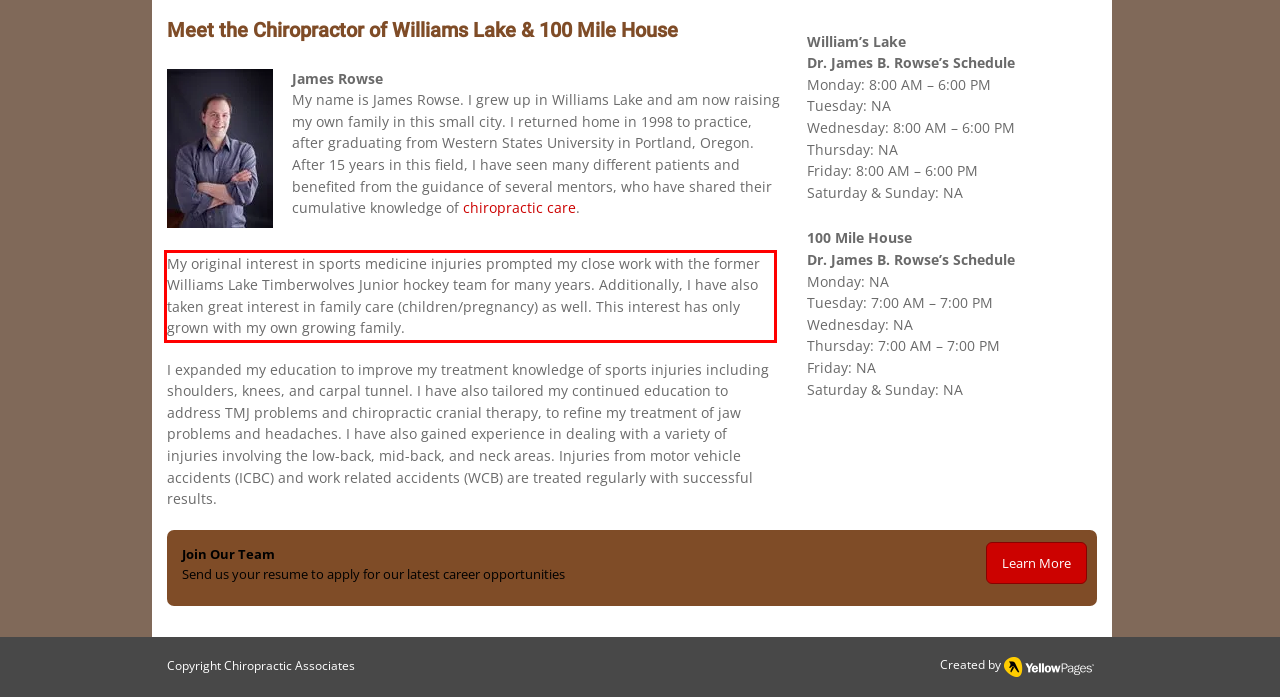Please look at the webpage screenshot and extract the text enclosed by the red bounding box.

My original interest in sports medicine injuries prompted my close work with the former Williams Lake Timberwolves Junior hockey team for many years. Additionally, I have also taken great interest in family care (children/pregnancy) as well. This interest has only grown with my own growing family.